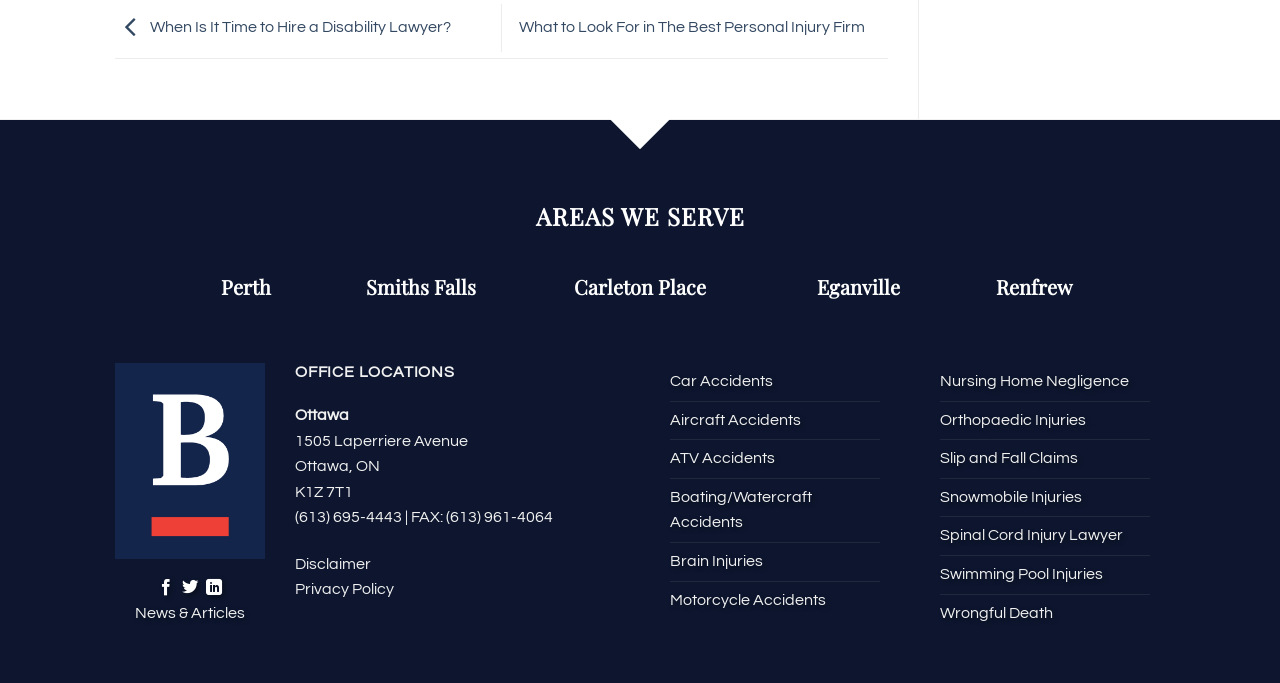Provide a brief response in the form of a single word or phrase:
How can I contact the law firm's Ottawa office?

(613) 695-4443 | FAX: (613) 961-4064